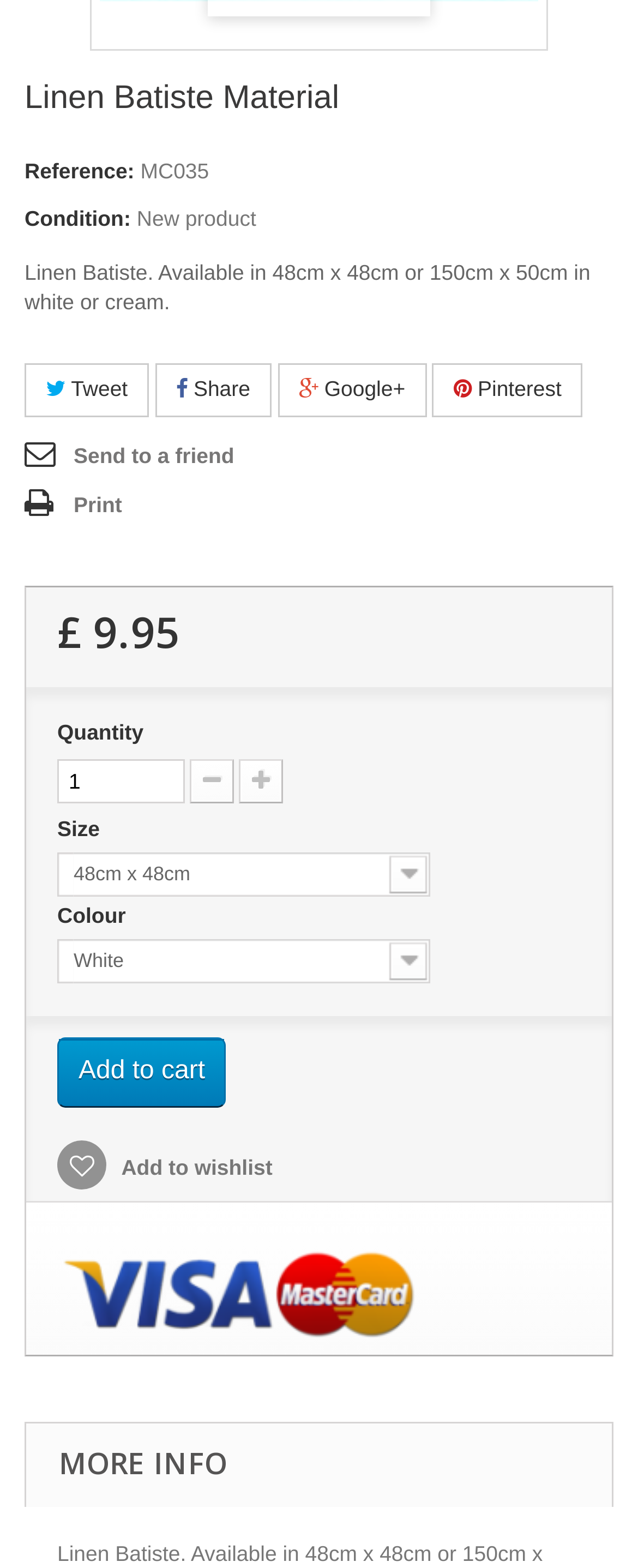What is the material of the product?
Respond to the question with a single word or phrase according to the image.

Linen Batiste